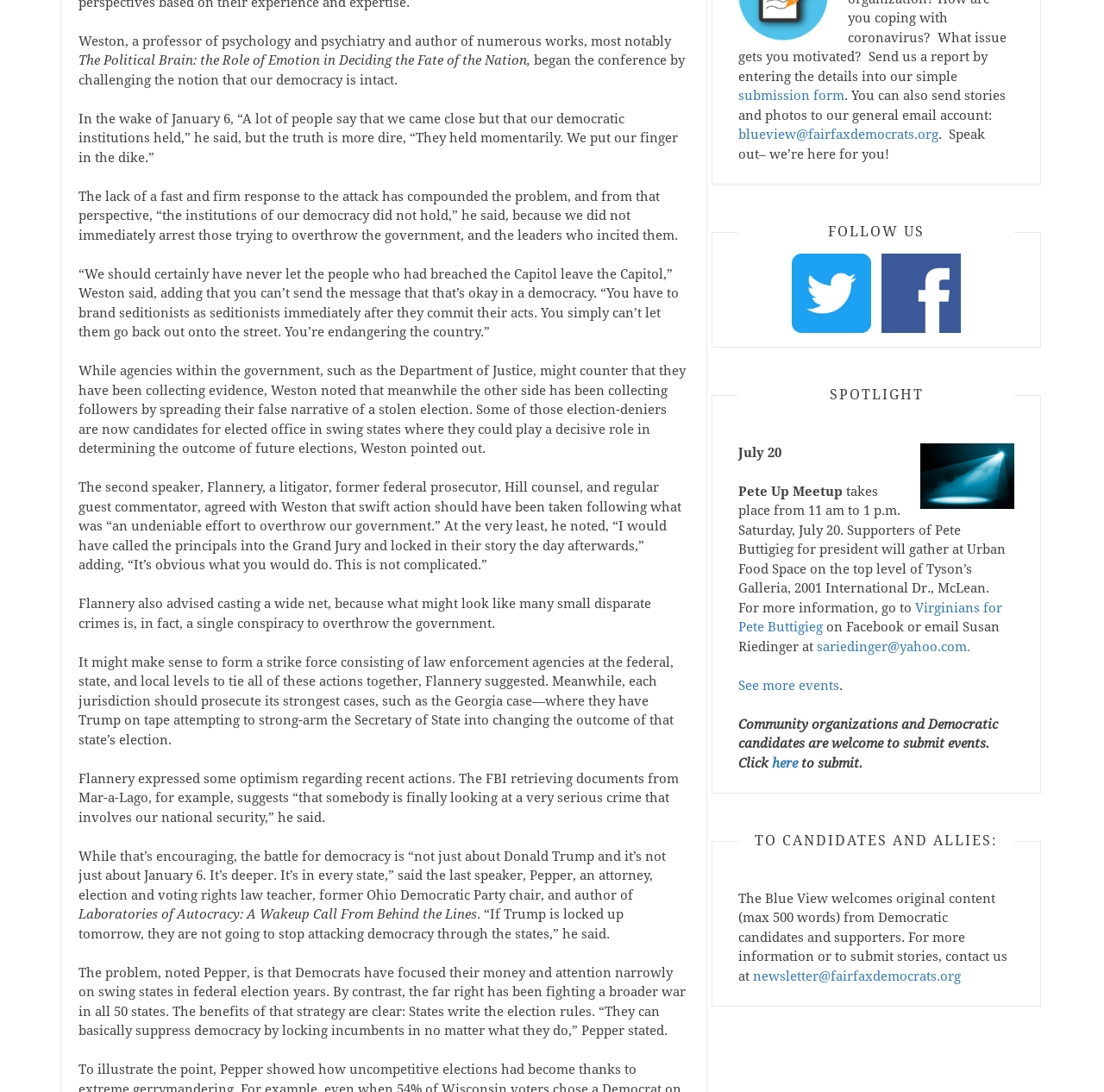Provide the bounding box coordinates of the area you need to click to execute the following instruction: "submit an event".

[0.699, 0.692, 0.723, 0.706]